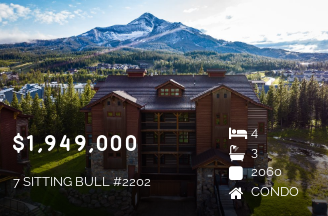How many bedrooms does the condo have?
Answer the question in a detailed and comprehensive manner.

According to the caption, the condominium features four spacious bedrooms, providing ample living space for its occupants.